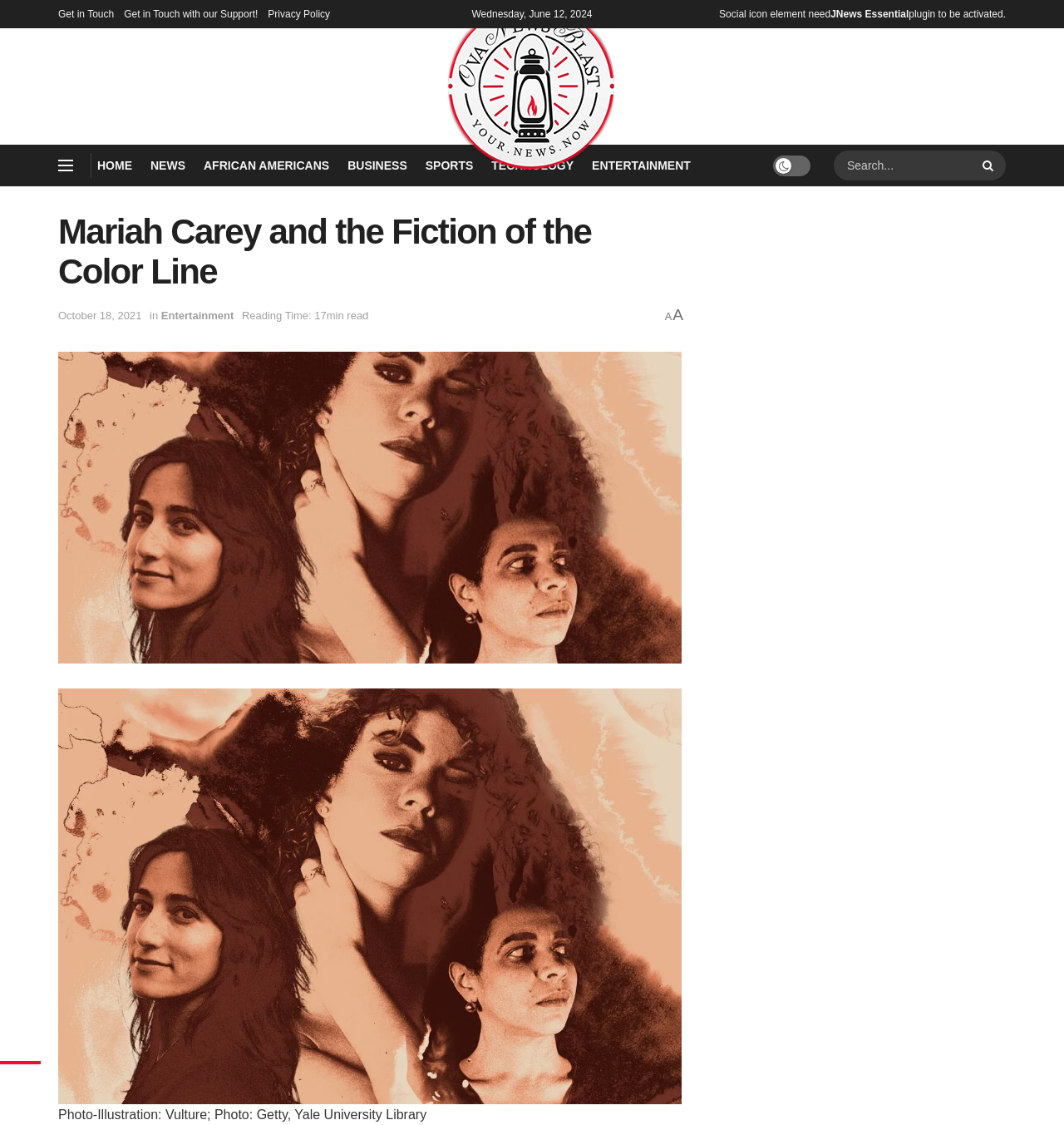What is the category of the article?
Look at the image and construct a detailed response to the question.

I determined the category of the article by looking at the link 'Entertainment' which is located next to the date 'October 18, 2021'.